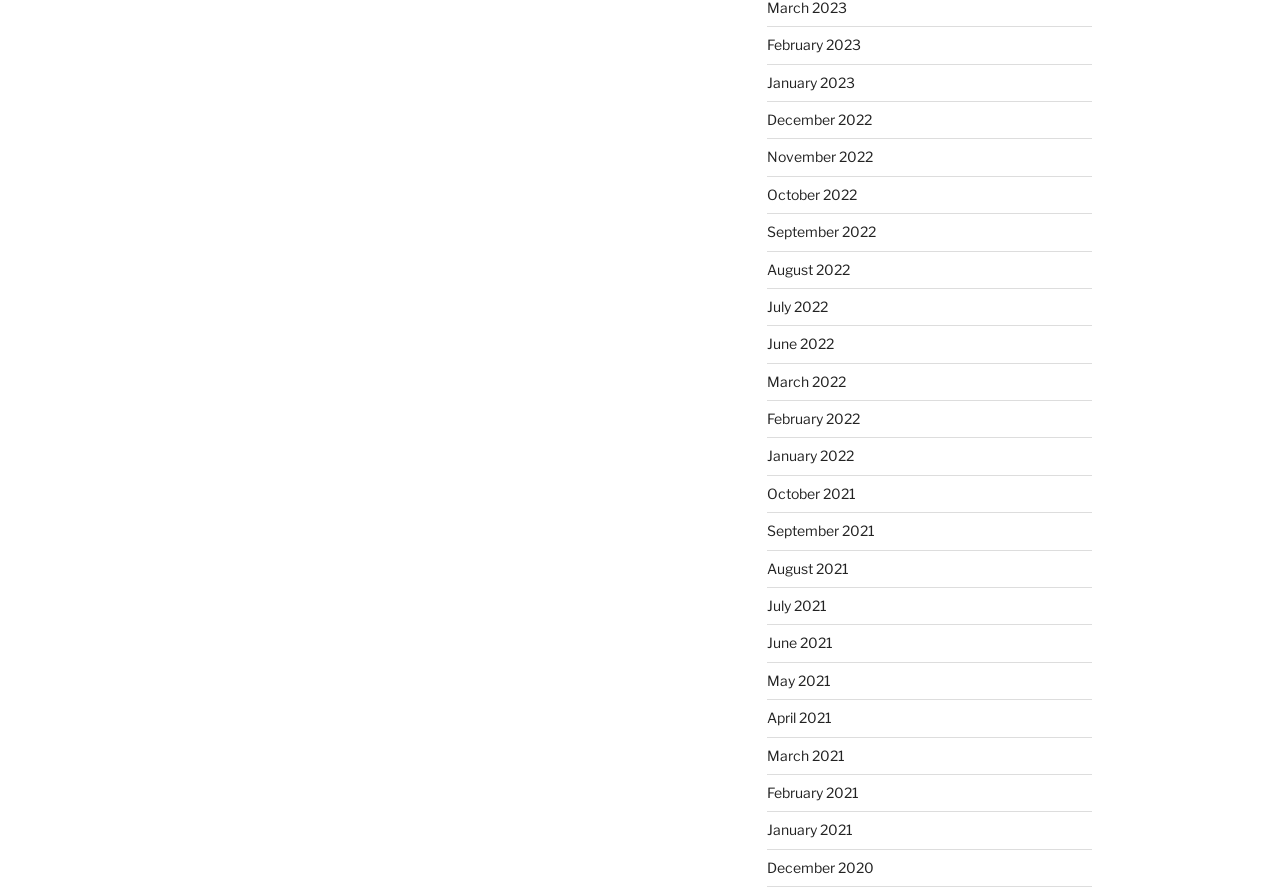Determine the bounding box coordinates for the area that needs to be clicked to fulfill this task: "Select a state". The coordinates must be given as four float numbers between 0 and 1, i.e., [left, top, right, bottom].

None